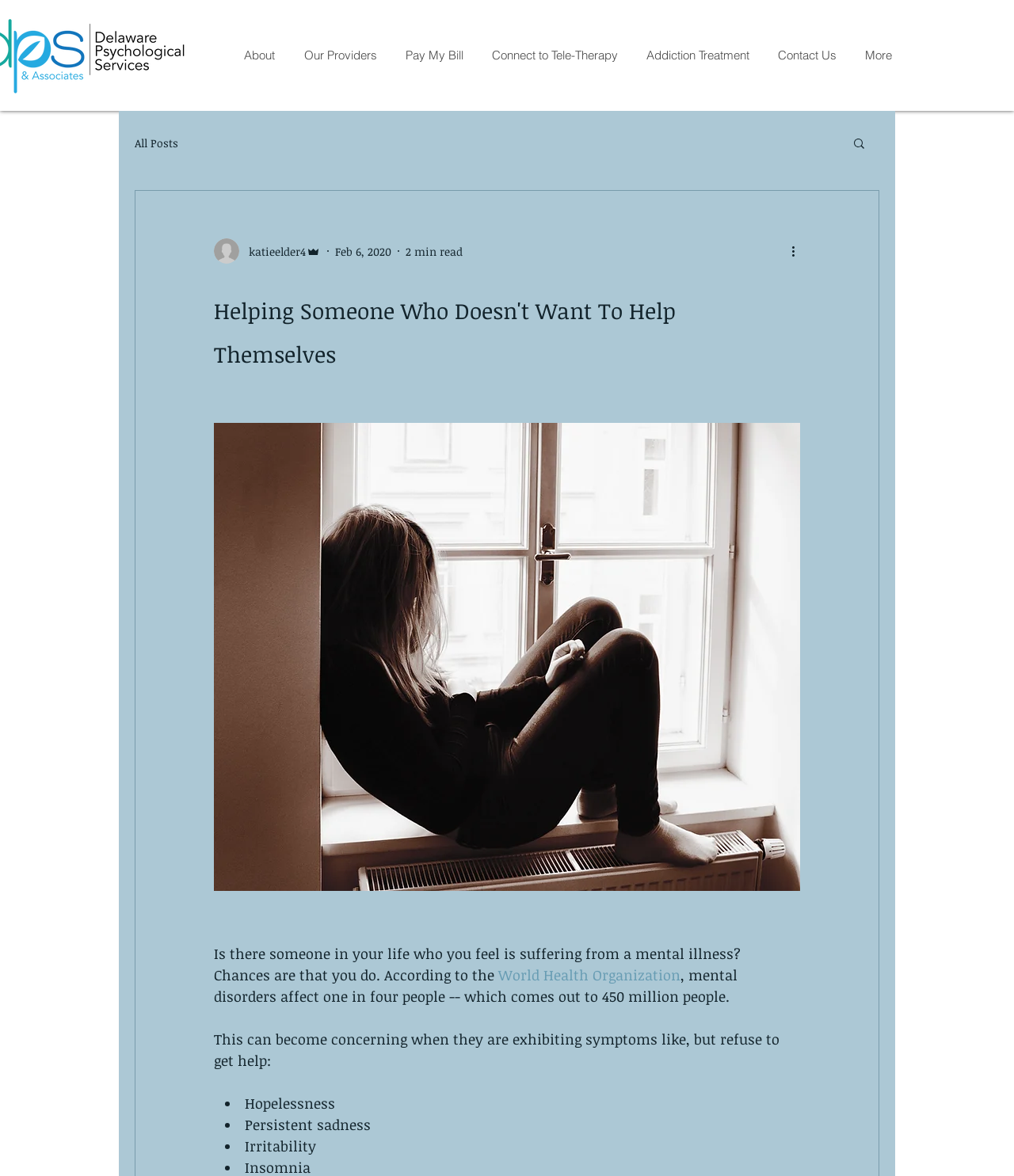Using the element description Pay My Bill, predict the bounding box coordinates for the UI element. Provide the coordinates in (top-left x, top-left y, bottom-right x, bottom-right y) format with values ranging from 0 to 1.

[0.385, 0.0, 0.47, 0.094]